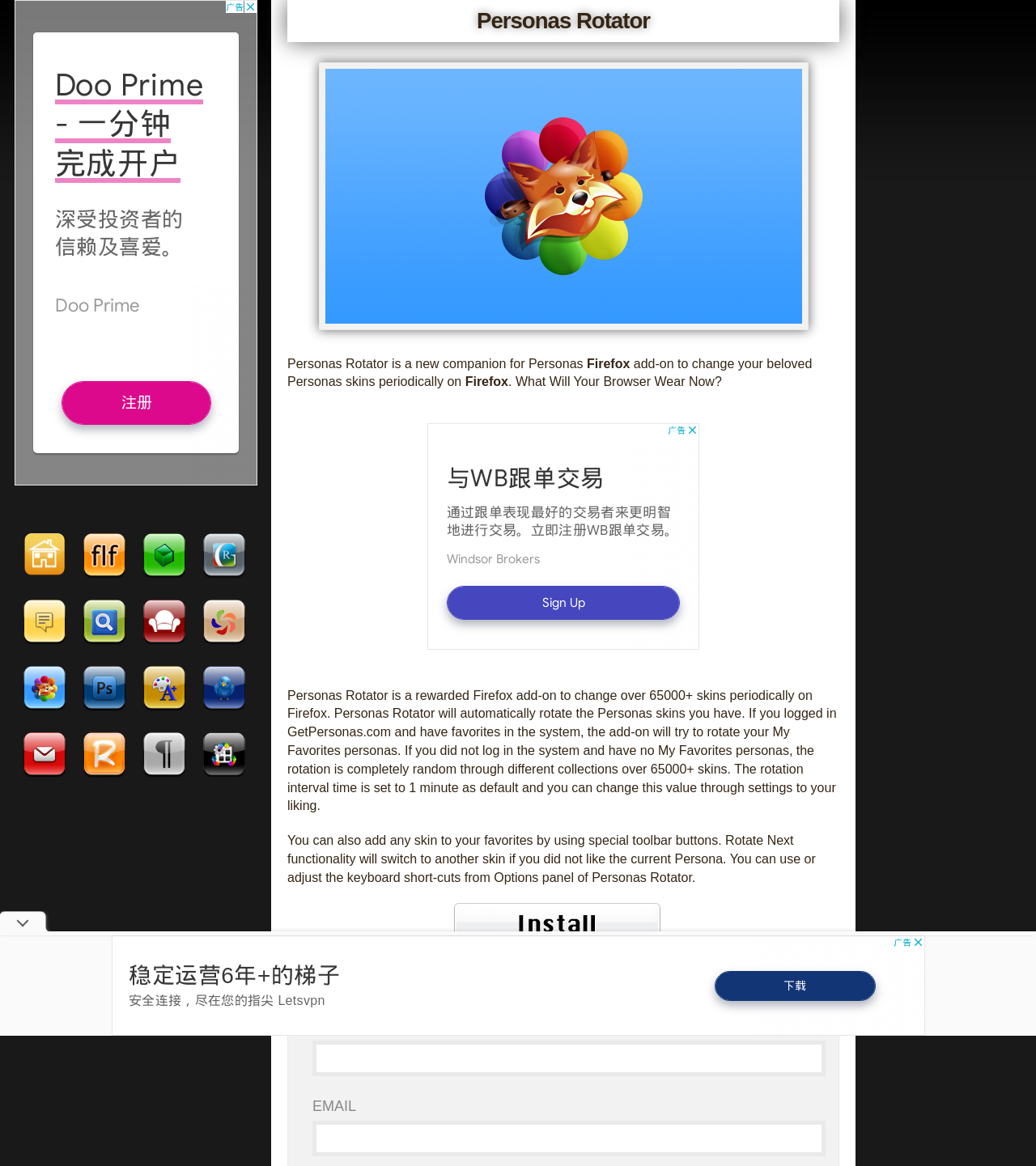Show the bounding box coordinates for the element that needs to be clicked to execute the following instruction: "Enter your name". Provide the coordinates in the form of four float numbers between 0 and 1, i.e., [left, top, right, bottom].

[0.302, 0.893, 0.797, 0.923]